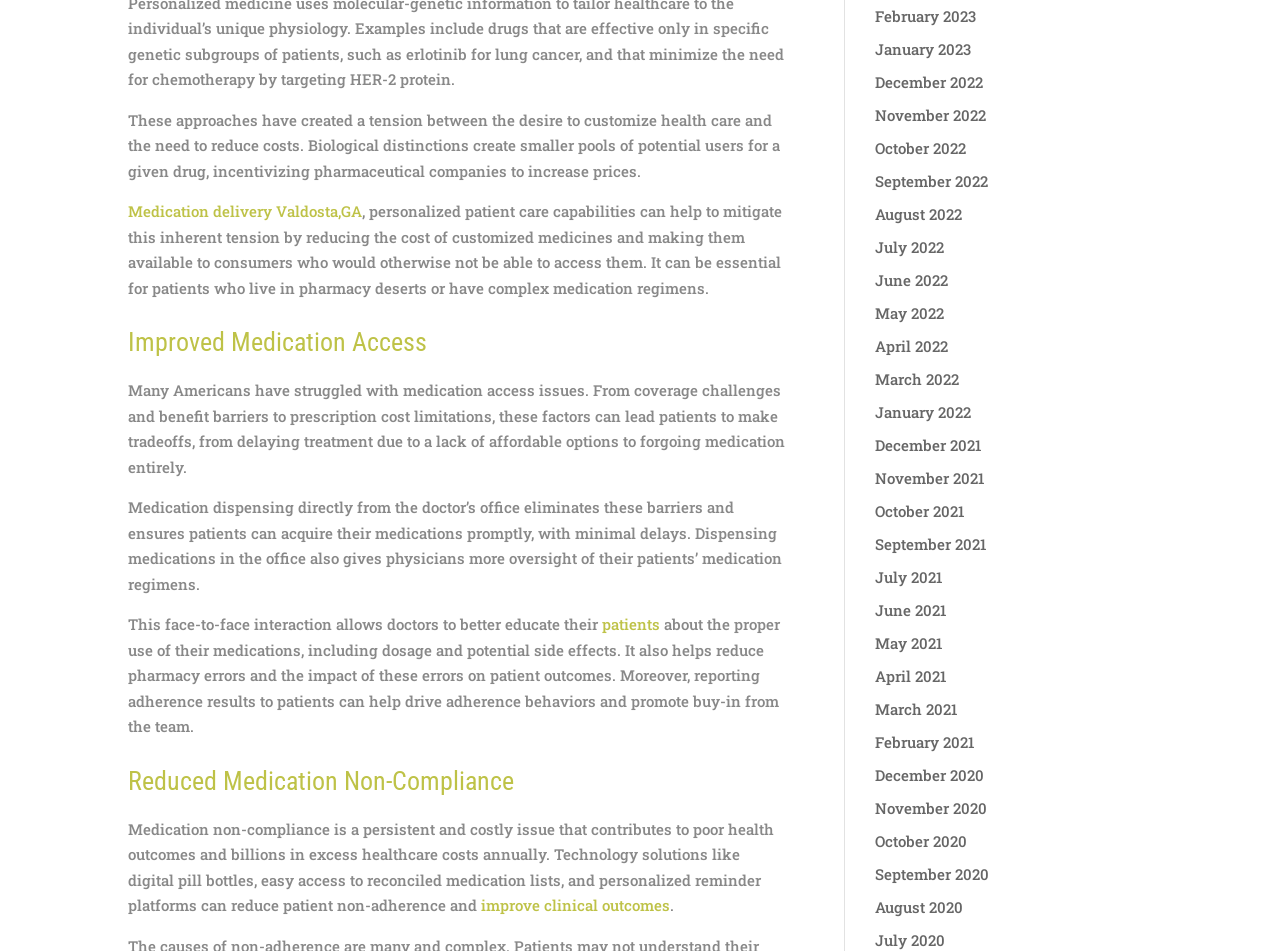Locate the bounding box of the UI element with the following description: "February 2023".

[0.683, 0.007, 0.762, 0.028]